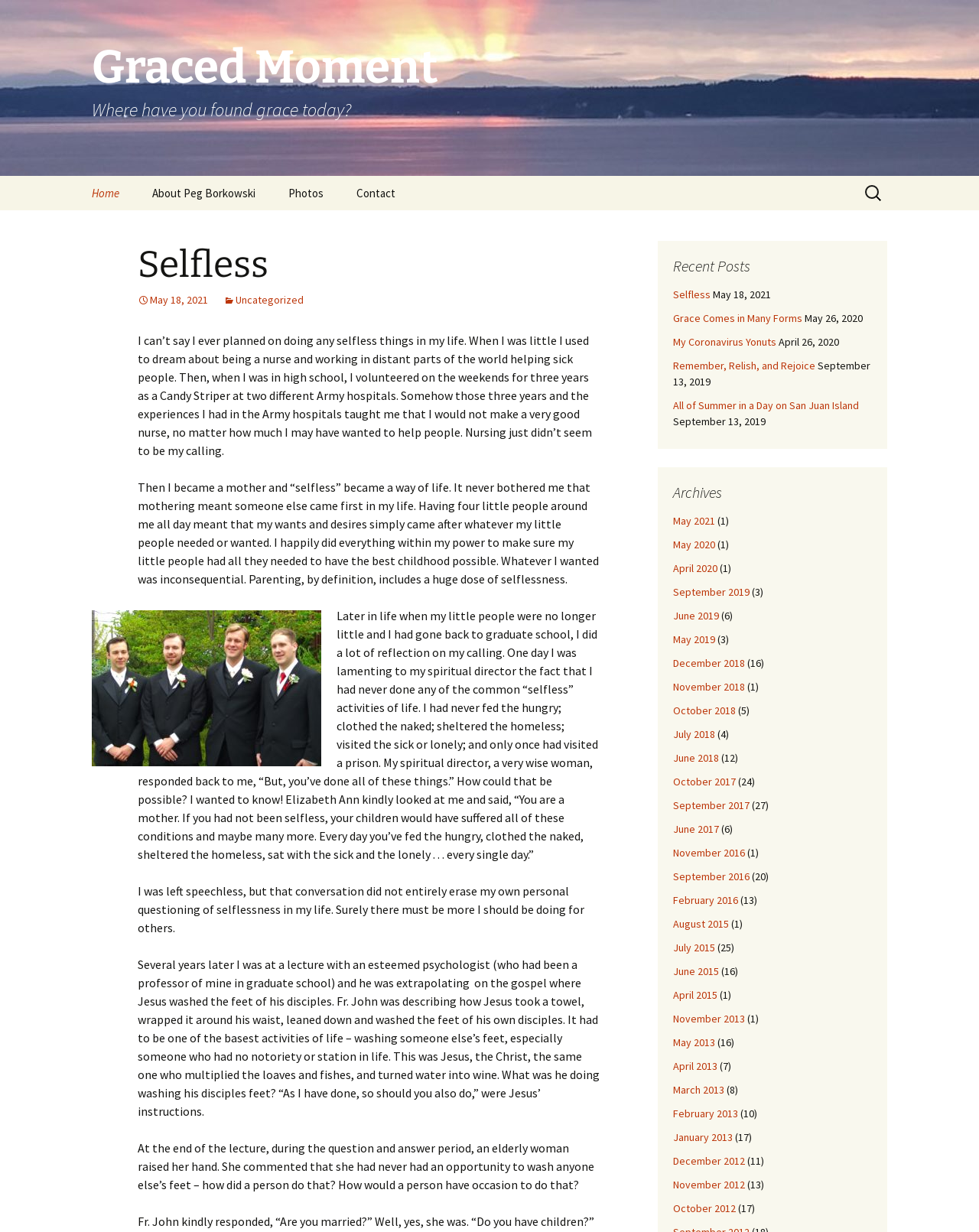Locate the bounding box coordinates of the area where you should click to accomplish the instruction: "Click on the 'About Peg Borkowski' link".

[0.14, 0.143, 0.277, 0.171]